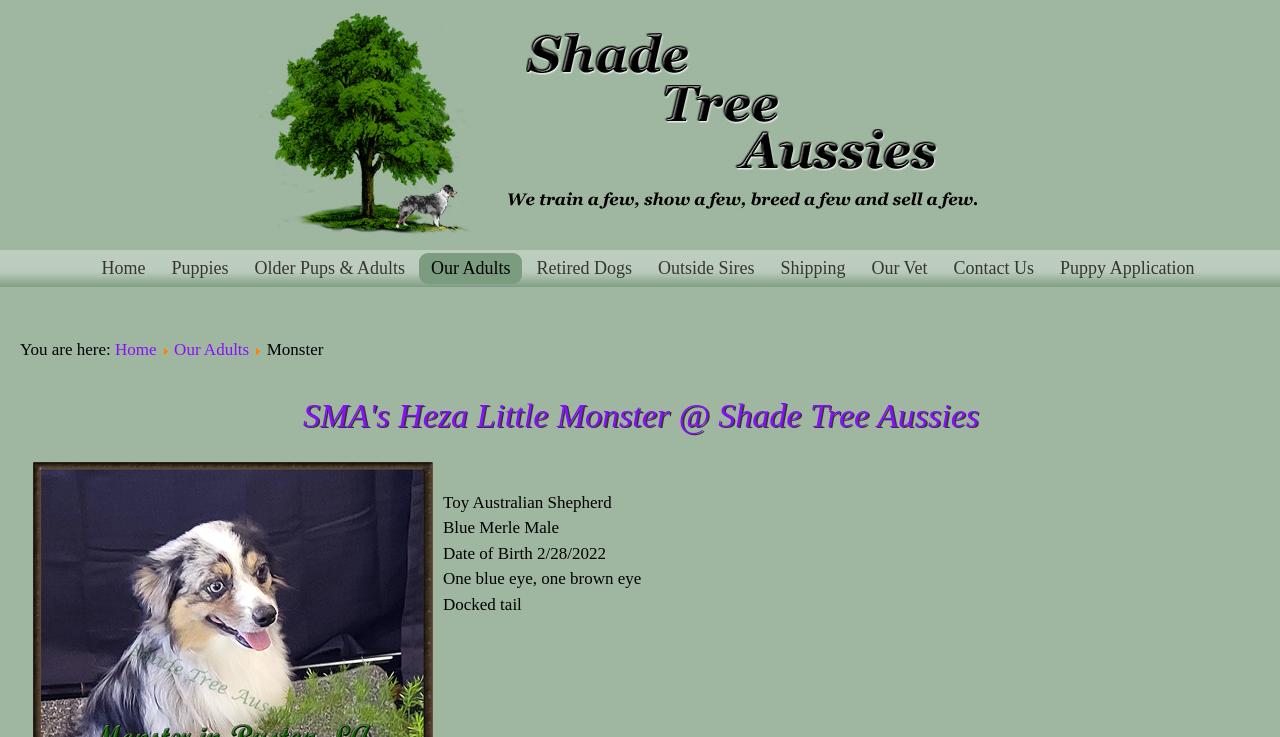Please specify the bounding box coordinates for the clickable region that will help you carry out the instruction: "view puppies".

[0.125, 0.343, 0.188, 0.385]